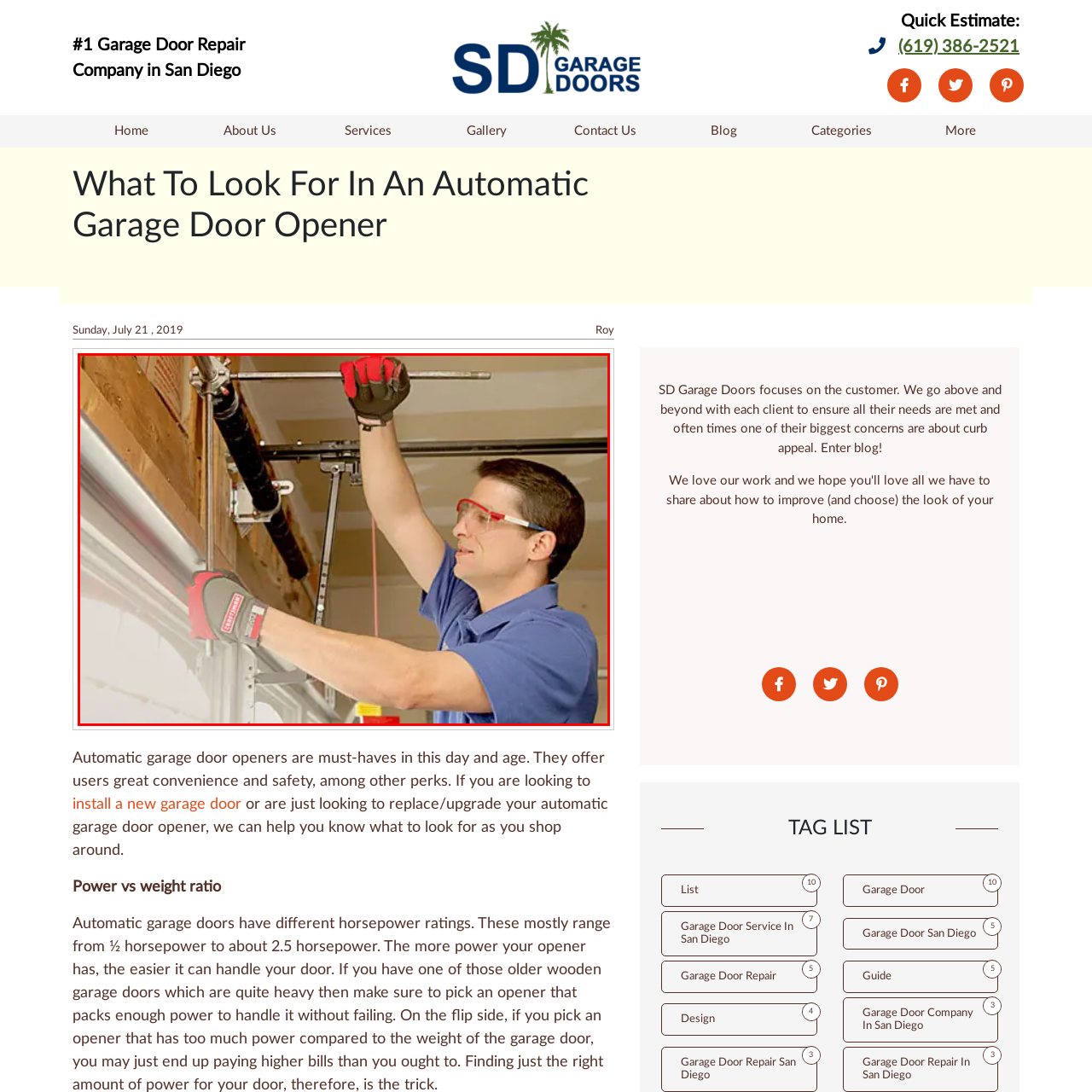Inspect the area enclosed by the red box and reply to the question using only one word or a short phrase: 
What is the color of the technician's shirt?

Blue